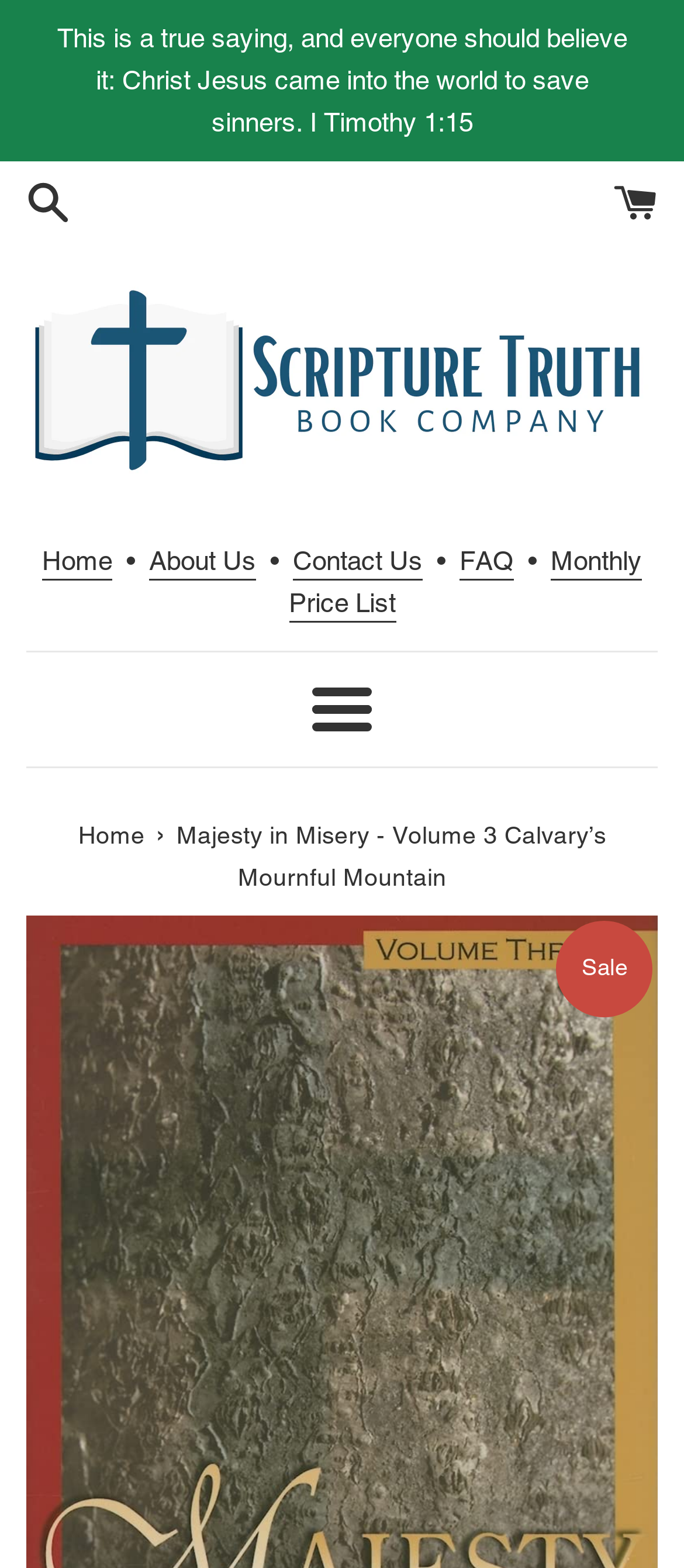Locate the bounding box coordinates of the element that needs to be clicked to carry out the instruction: "Open the 'Menu'". The coordinates should be given as four float numbers ranging from 0 to 1, i.e., [left, top, right, bottom].

[0.457, 0.438, 0.543, 0.466]